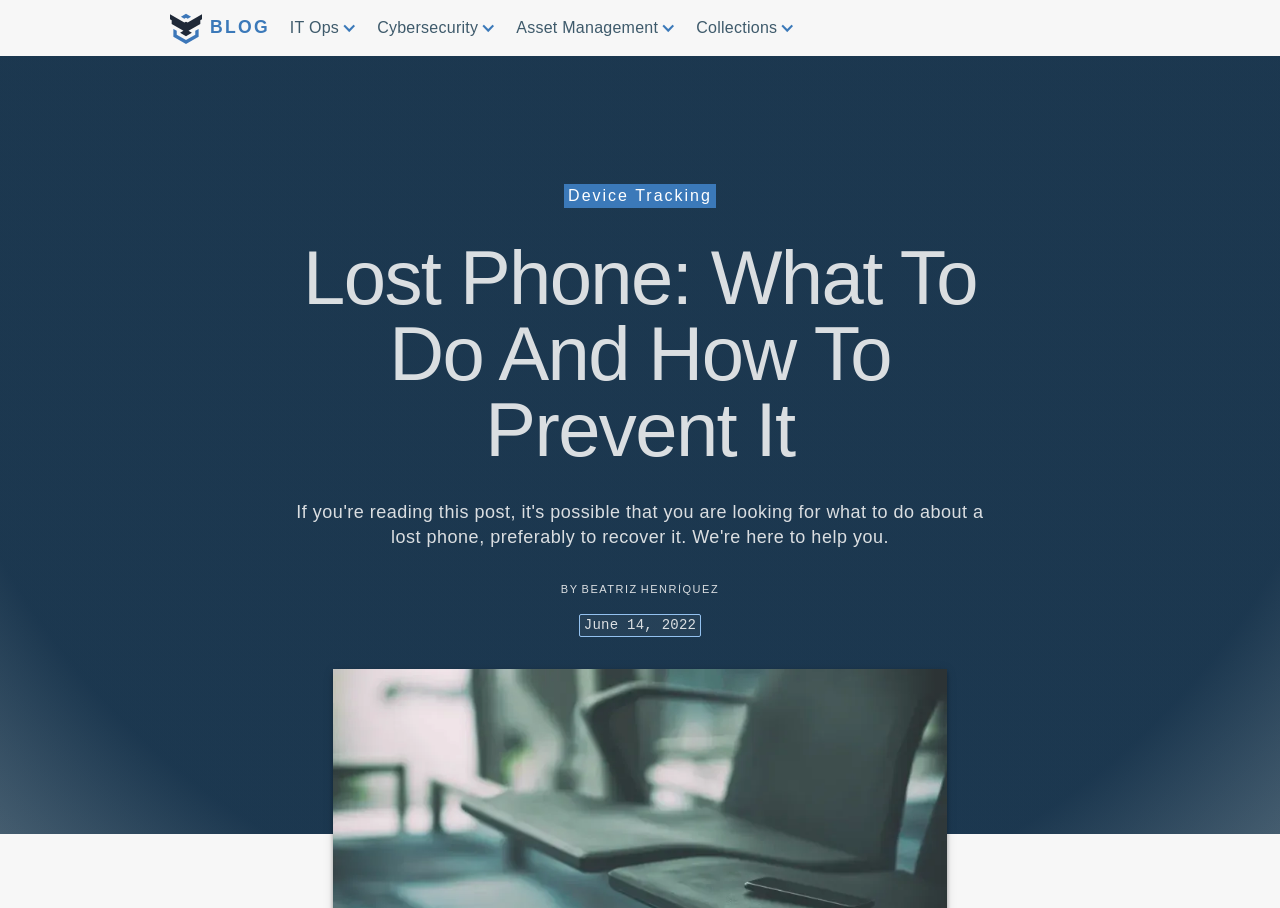Respond to the question below with a concise word or phrase:
What is the author's last name?

HENRÍQUEZ